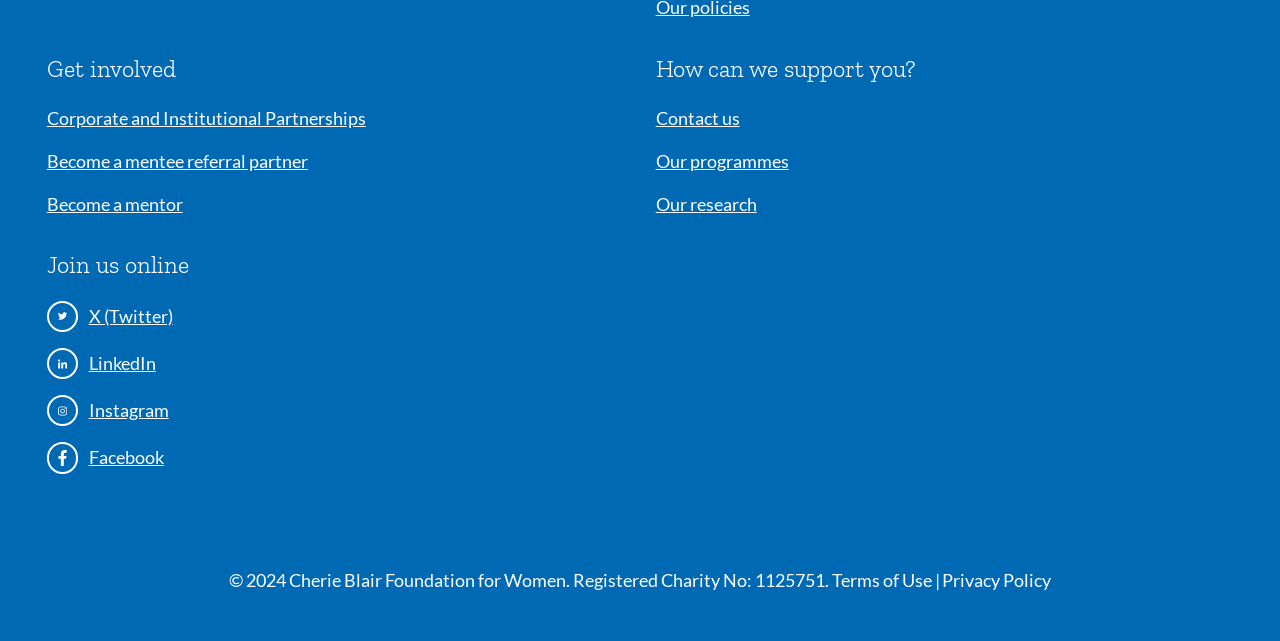Locate the bounding box of the UI element described by: "Our programmes" in the given webpage screenshot.

[0.512, 0.233, 0.616, 0.268]